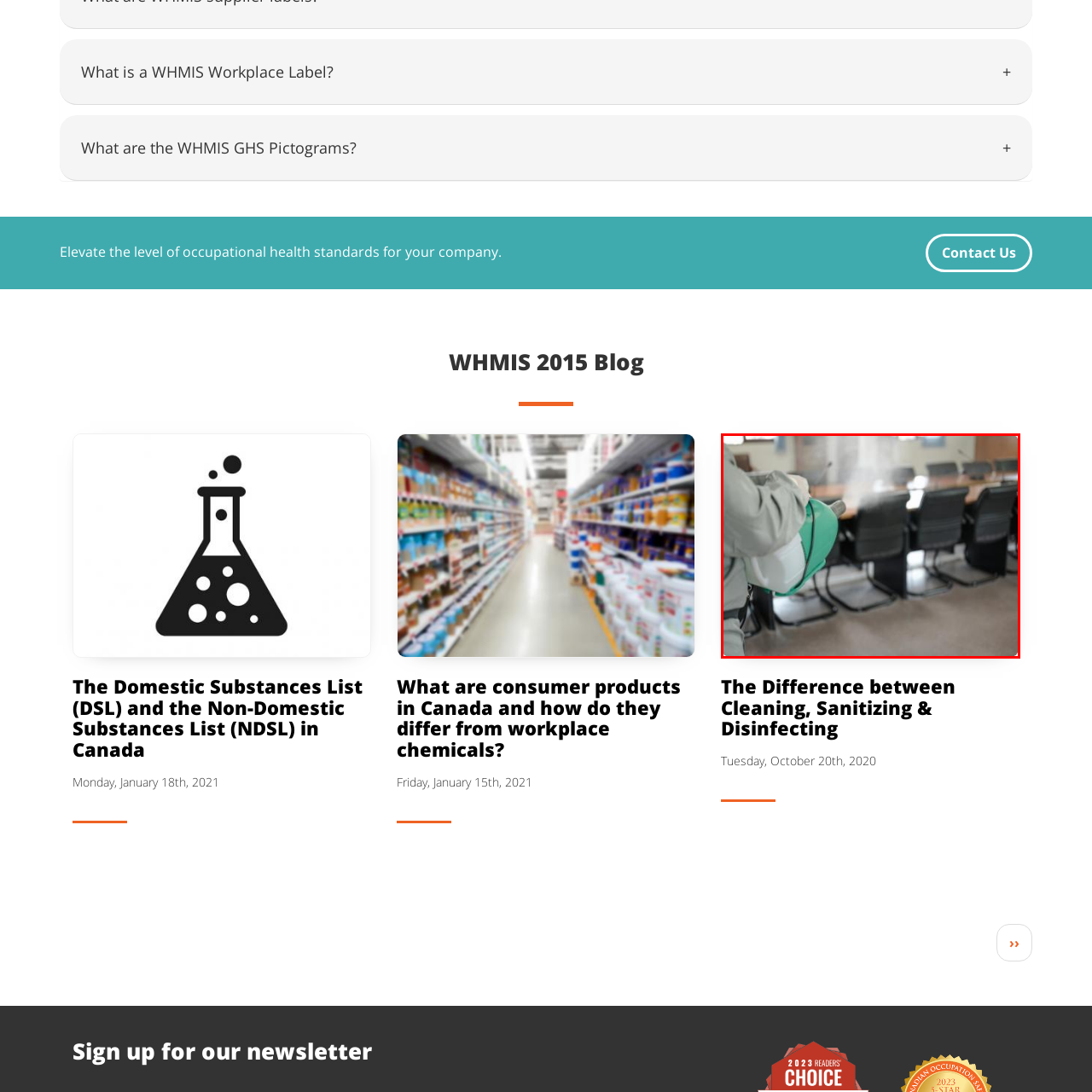Generate a detailed caption for the image contained in the red outlined area.

In a professional setting, a person is actively using a spray device to disinfect a conference room. The image captures the individual wearing protective clothing, highlighting the importance of safety protocols during cleaning procedures. The background features a large wooden conference table surrounded by several black chairs, emphasizing the space designed for meetings or collaborative work. The mist from the sprayer indicates a thorough sanitization process, which is essential for maintaining health standards, especially in environments where multiple individuals gather. This scene underlines the growing focus on hygiene and safety in workplaces, reflecting current practices to mitigate health risks.